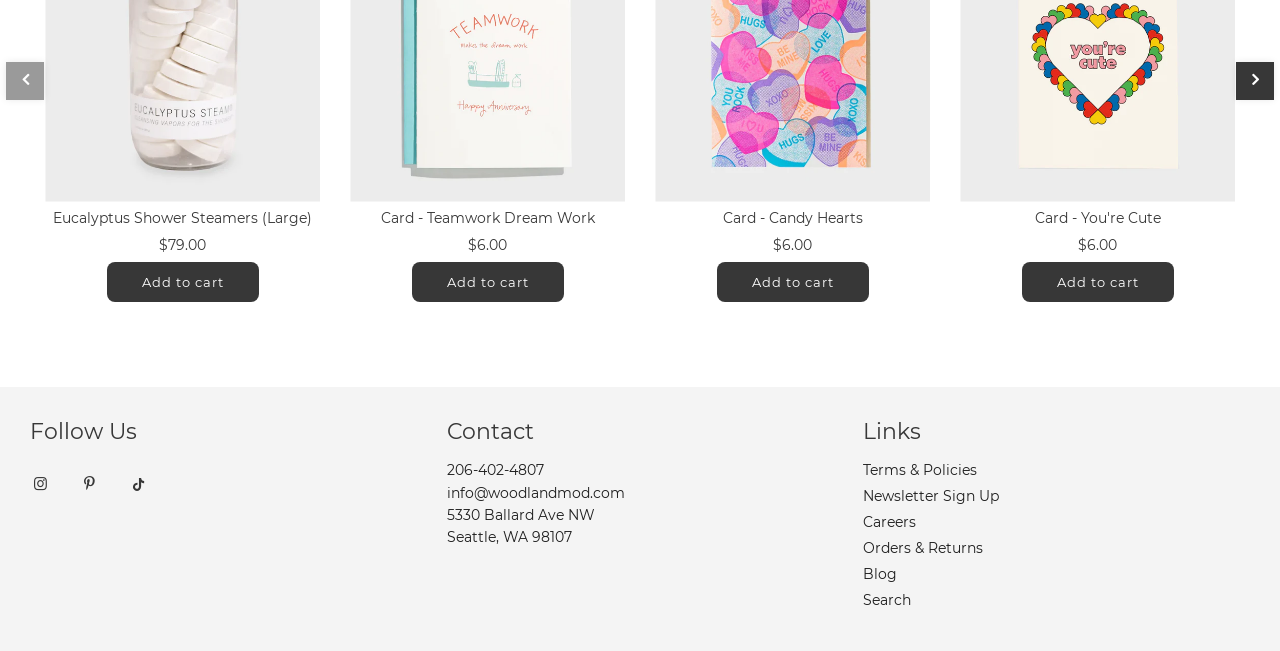Provide a one-word or short-phrase response to the question:
What is the price of Eucalyptus Shower Steamers?

$79.00